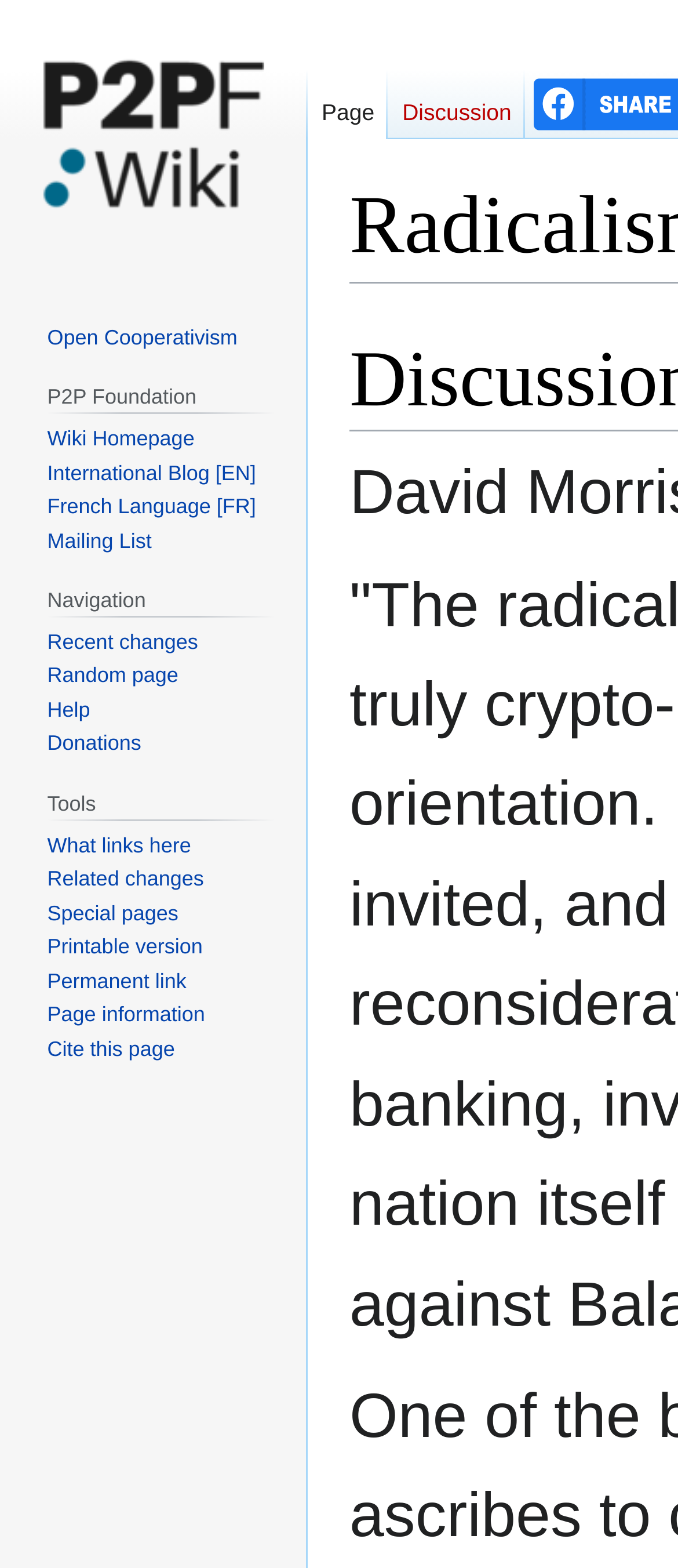Using the description: "Special pages", determine the UI element's bounding box coordinates. Ensure the coordinates are in the format of four float numbers between 0 and 1, i.e., [left, top, right, bottom].

[0.07, 0.574, 0.263, 0.59]